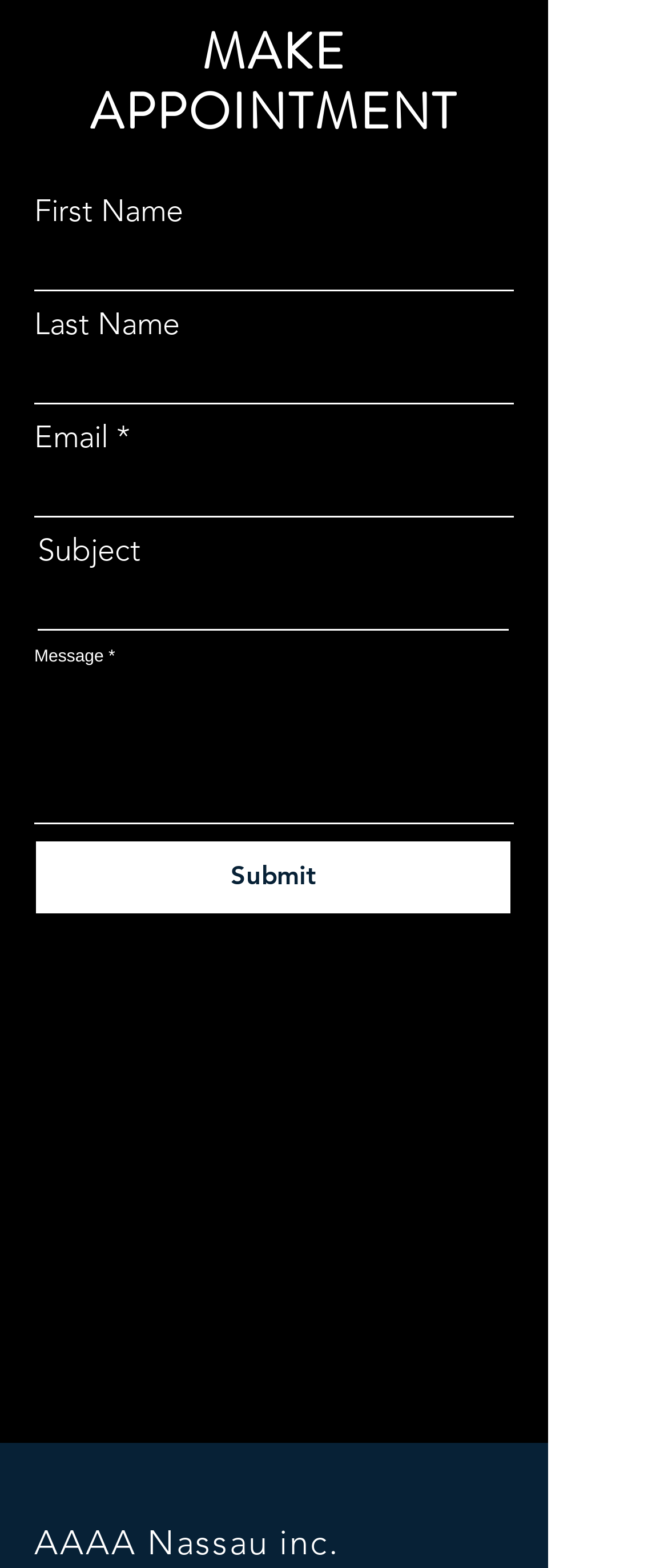What is the purpose of this webpage?
From the screenshot, supply a one-word or short-phrase answer.

Make an appointment